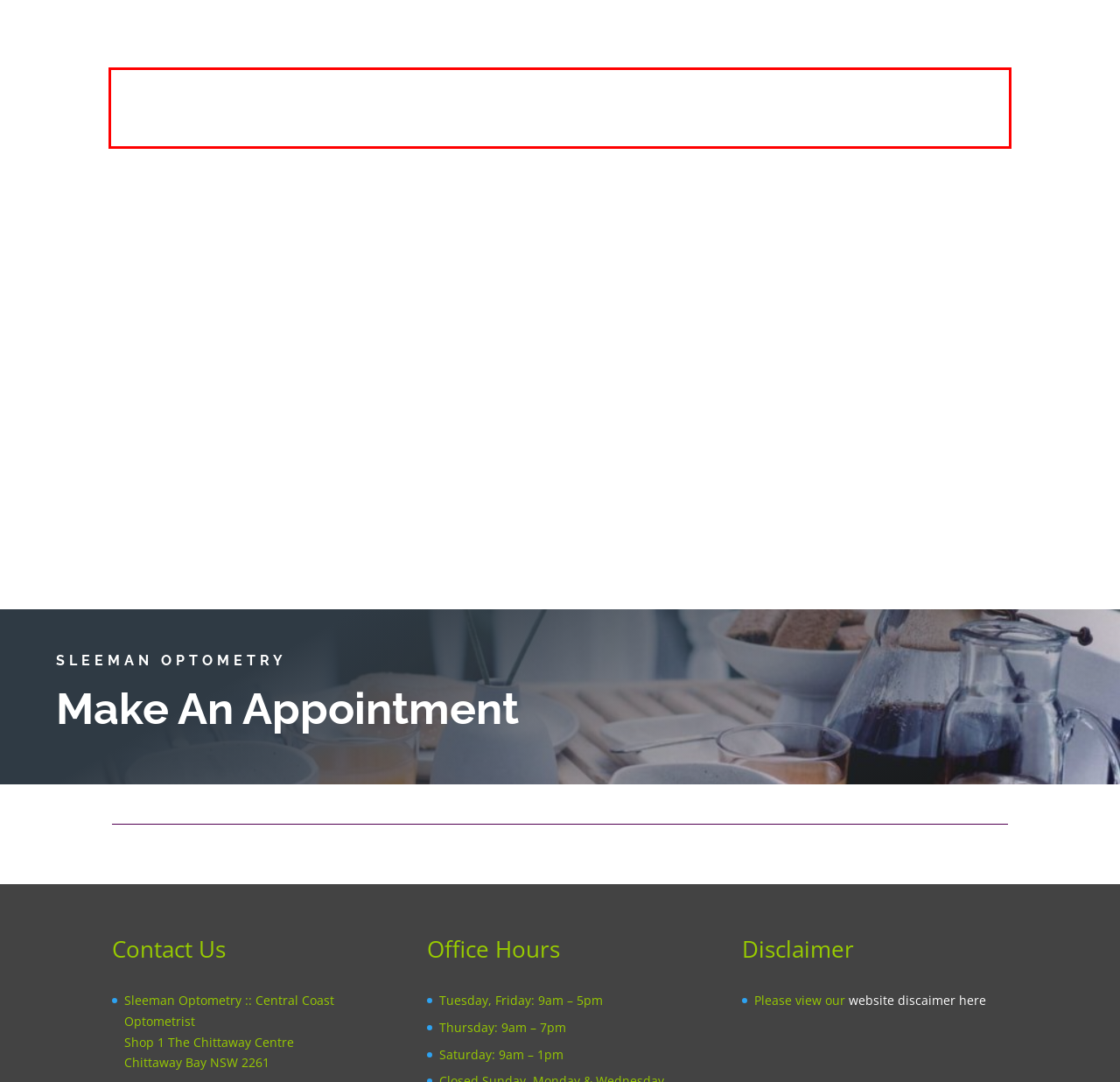Given the screenshot of the webpage, identify the red bounding box, and recognize the text content inside that red bounding box.

Presbyopia is the normal, age related loss of near focusing ability that makes reading and other close-up tasks more difficult after age 40. This means that the usual type of eyeglass lenses you’ve likely been accustomed to wearing, known as single vision lenses, no longer will work well for you.